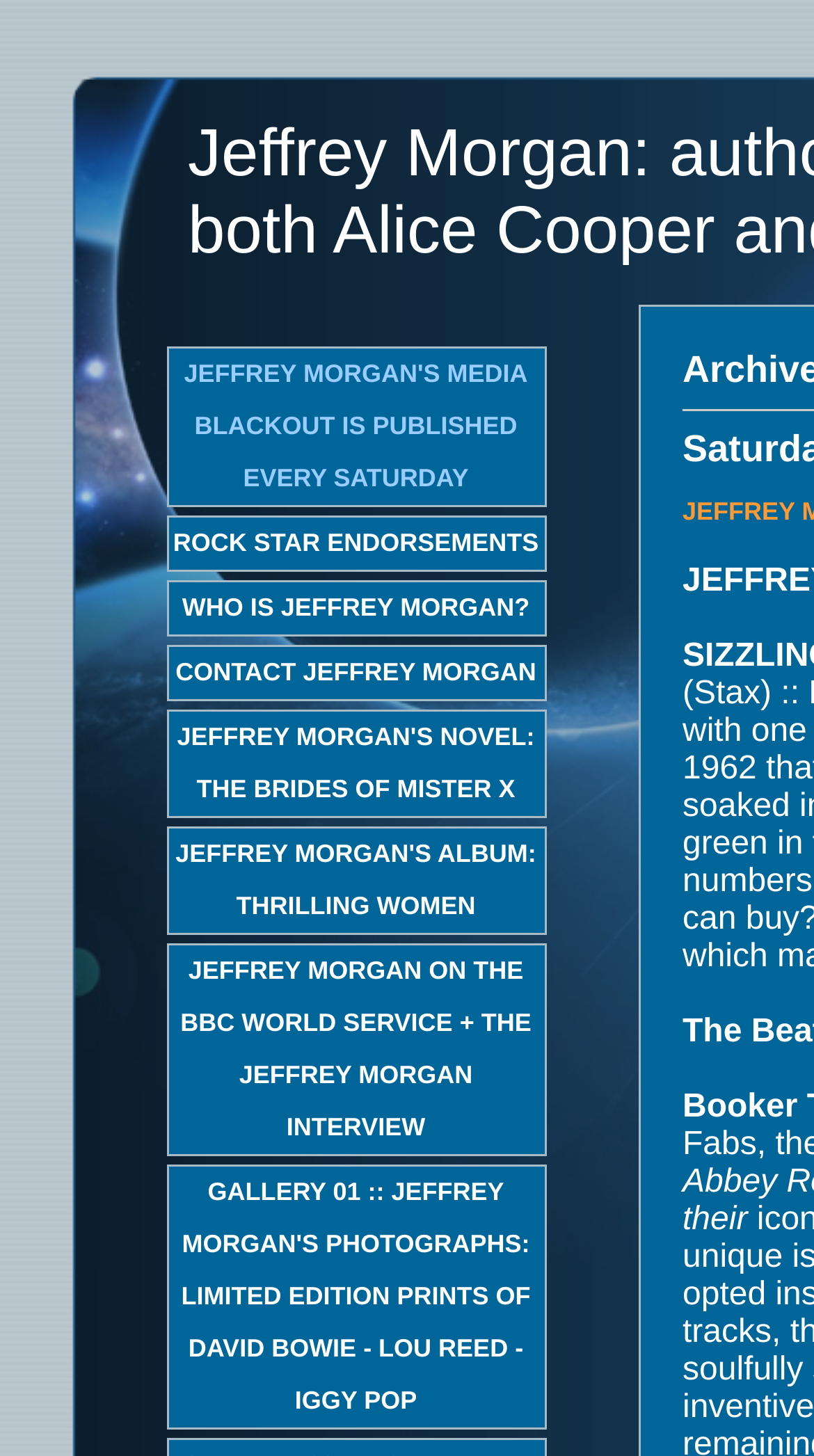What is the topic of Jeffrey Morgan's novel?
Please interpret the details in the image and answer the question thoroughly.

I found the answer by looking at the link with the text 'JEFFREY MORGAN'S NOVEL: THE BRIDES OF MISTER X', which suggests that the topic of Jeffrey Morgan's novel is 'The Brides of Mister X'.